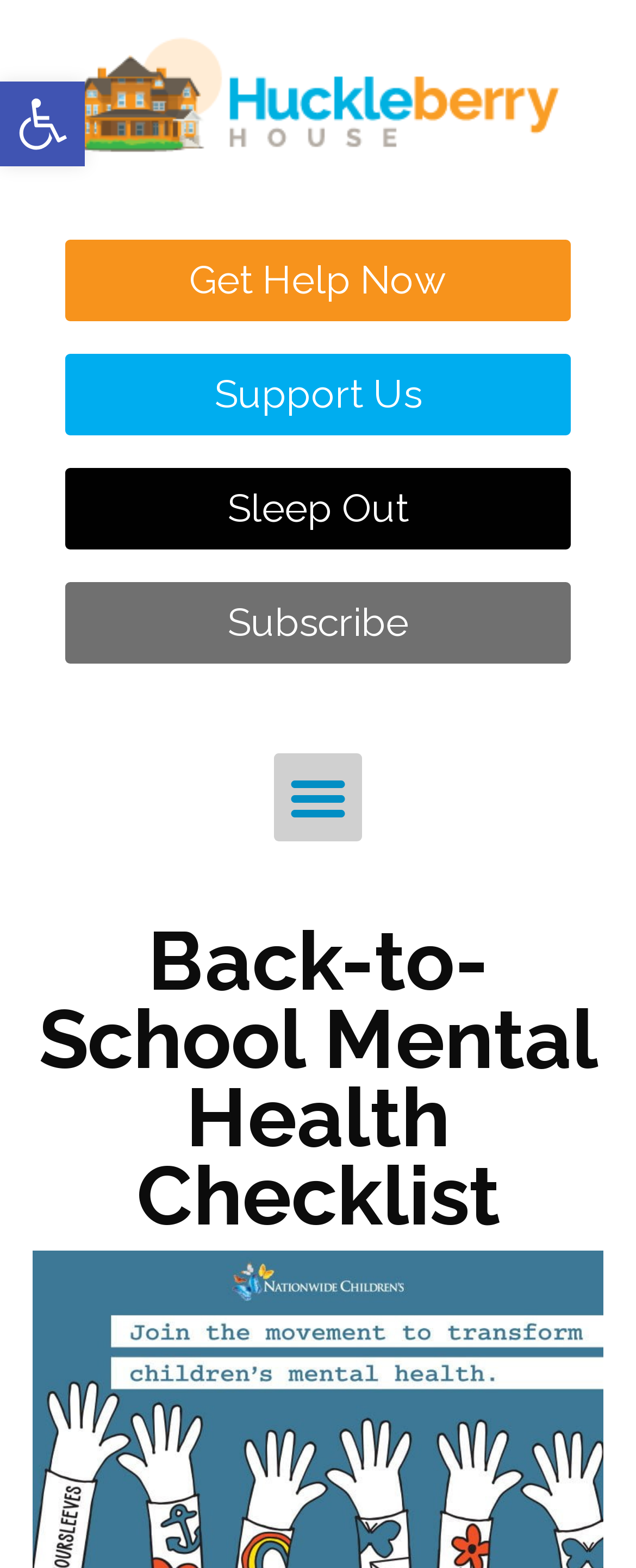Identify and extract the heading text of the webpage.

Back-to-School Mental Health Checklist